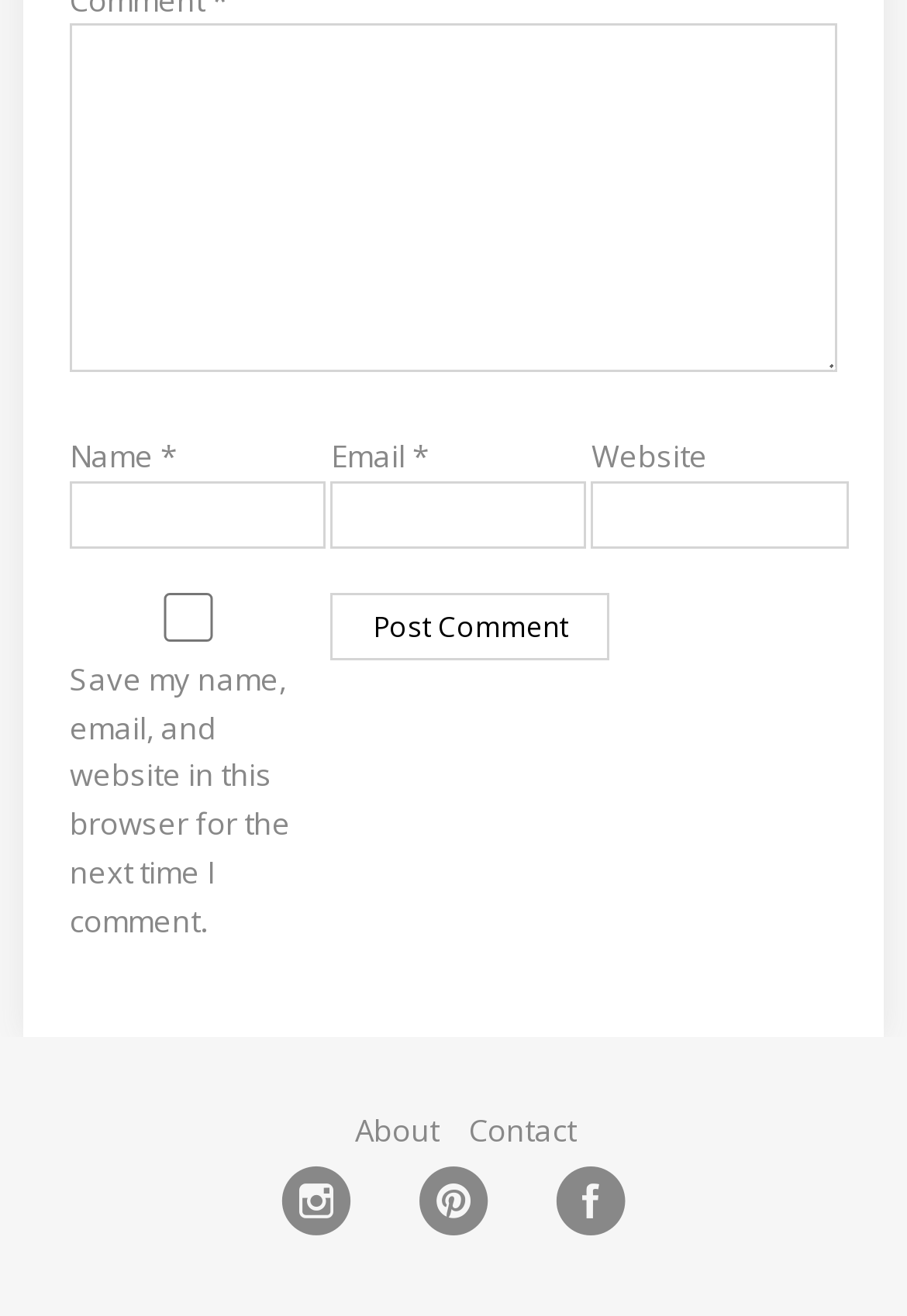Predict the bounding box coordinates of the area that should be clicked to accomplish the following instruction: "Input your email". The bounding box coordinates should consist of four float numbers between 0 and 1, i.e., [left, top, right, bottom].

[0.365, 0.365, 0.647, 0.416]